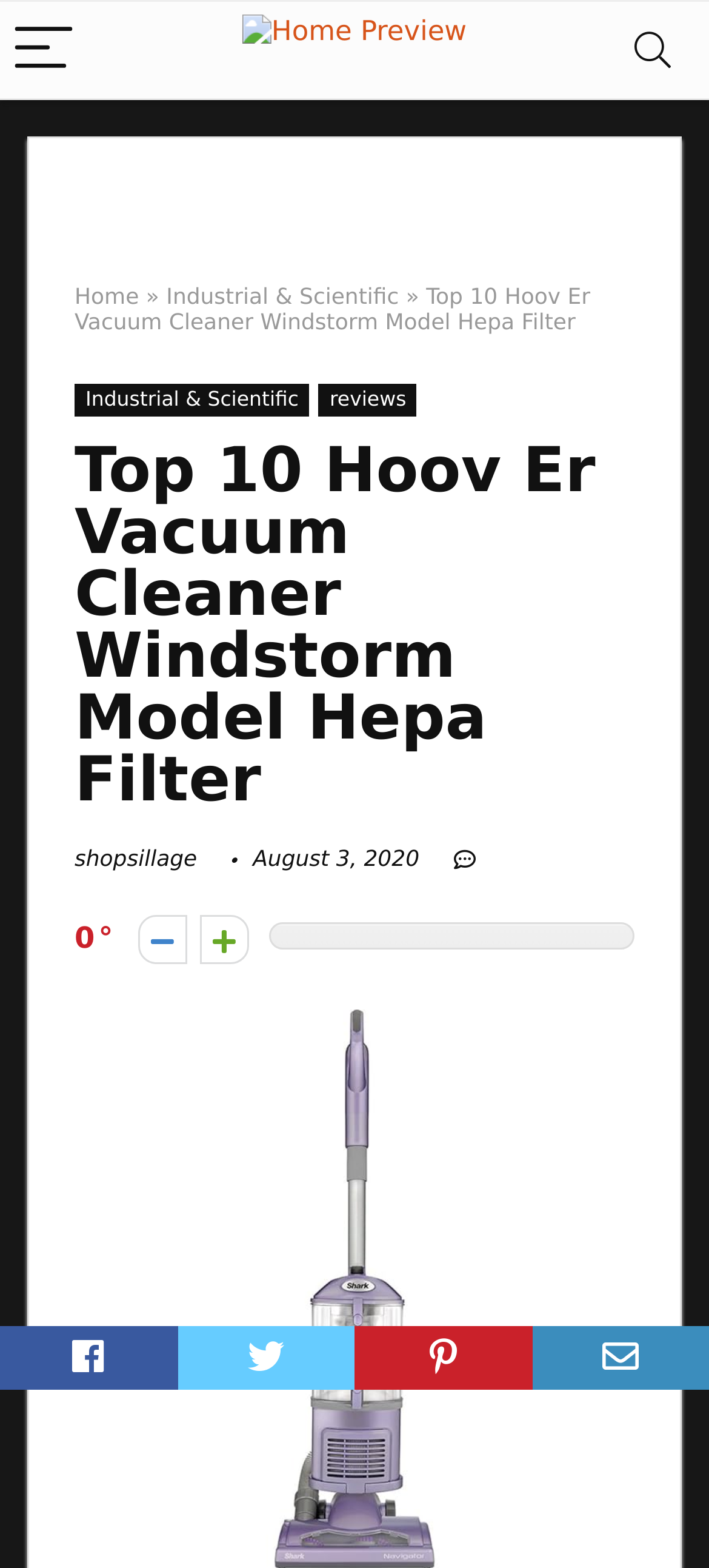Answer this question using a single word or a brief phrase:
What is the date mentioned on the webpage?

August 3, 2020